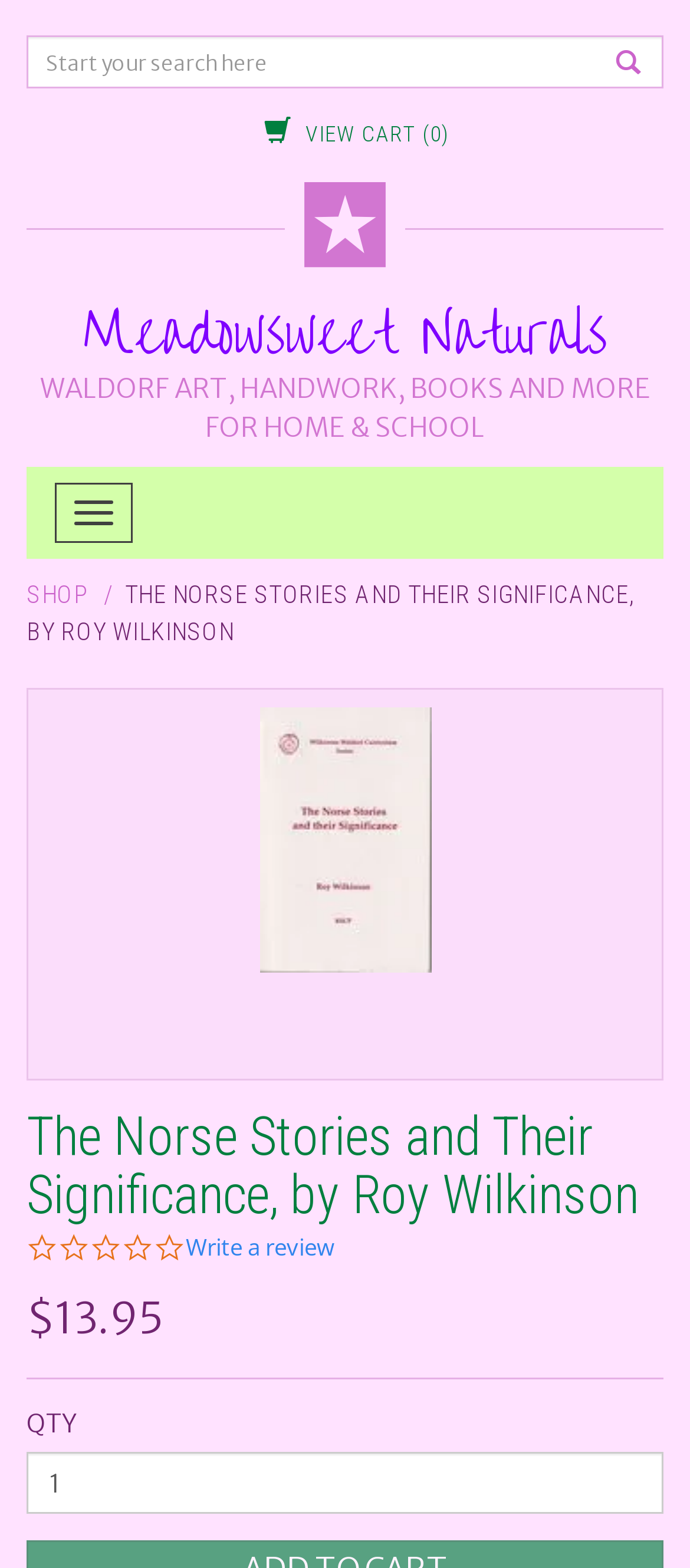Utilize the information from the image to answer the question in detail:
What is the price of the book?

I found the price of the book by looking at the static text element that says '$13.95' located at the bottom of the page.